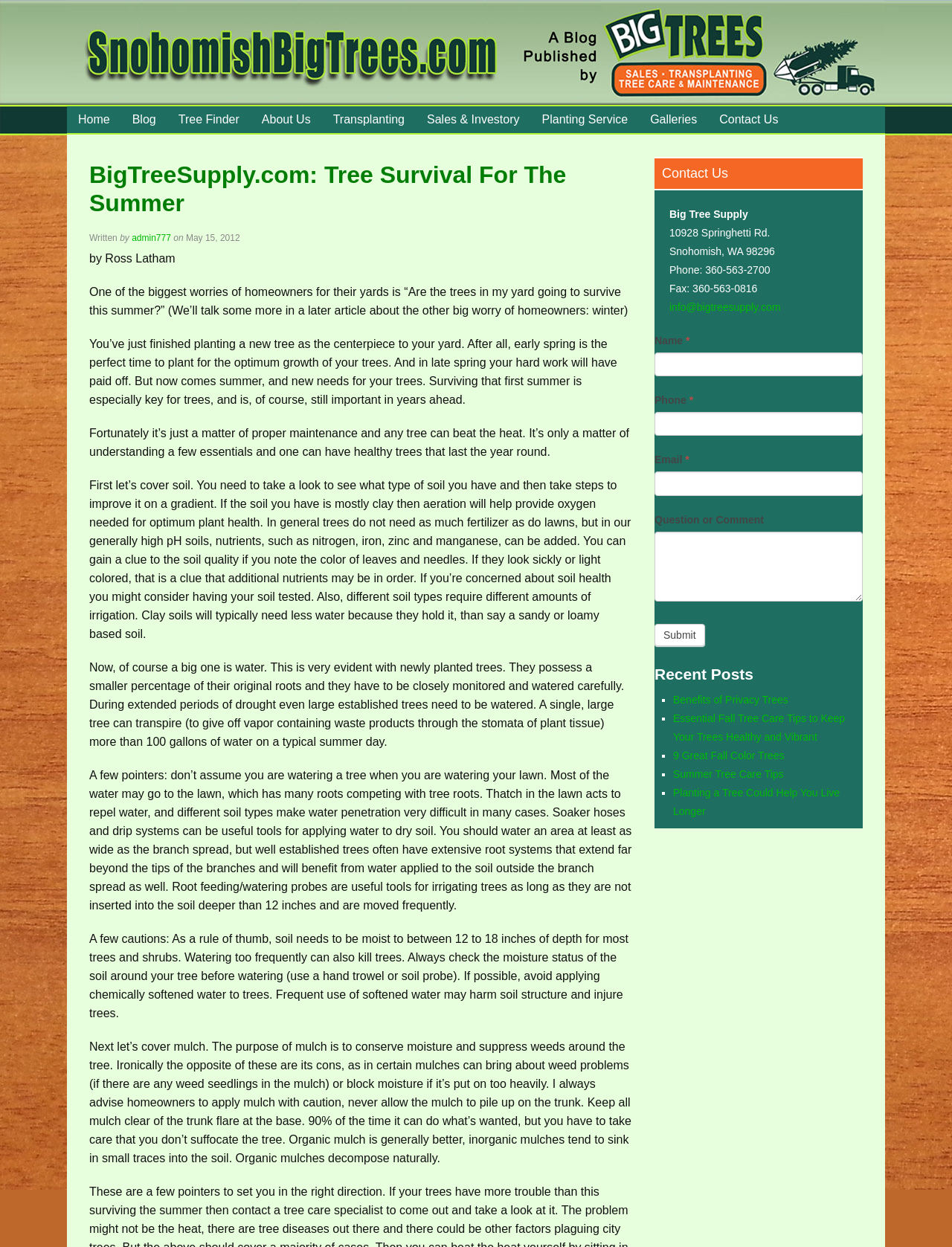Extract the bounding box coordinates for the described element: "parent_node: Question or Comment name="item_meta[67]"". The coordinates should be represented as four float numbers between 0 and 1: [left, top, right, bottom].

[0.688, 0.426, 0.906, 0.482]